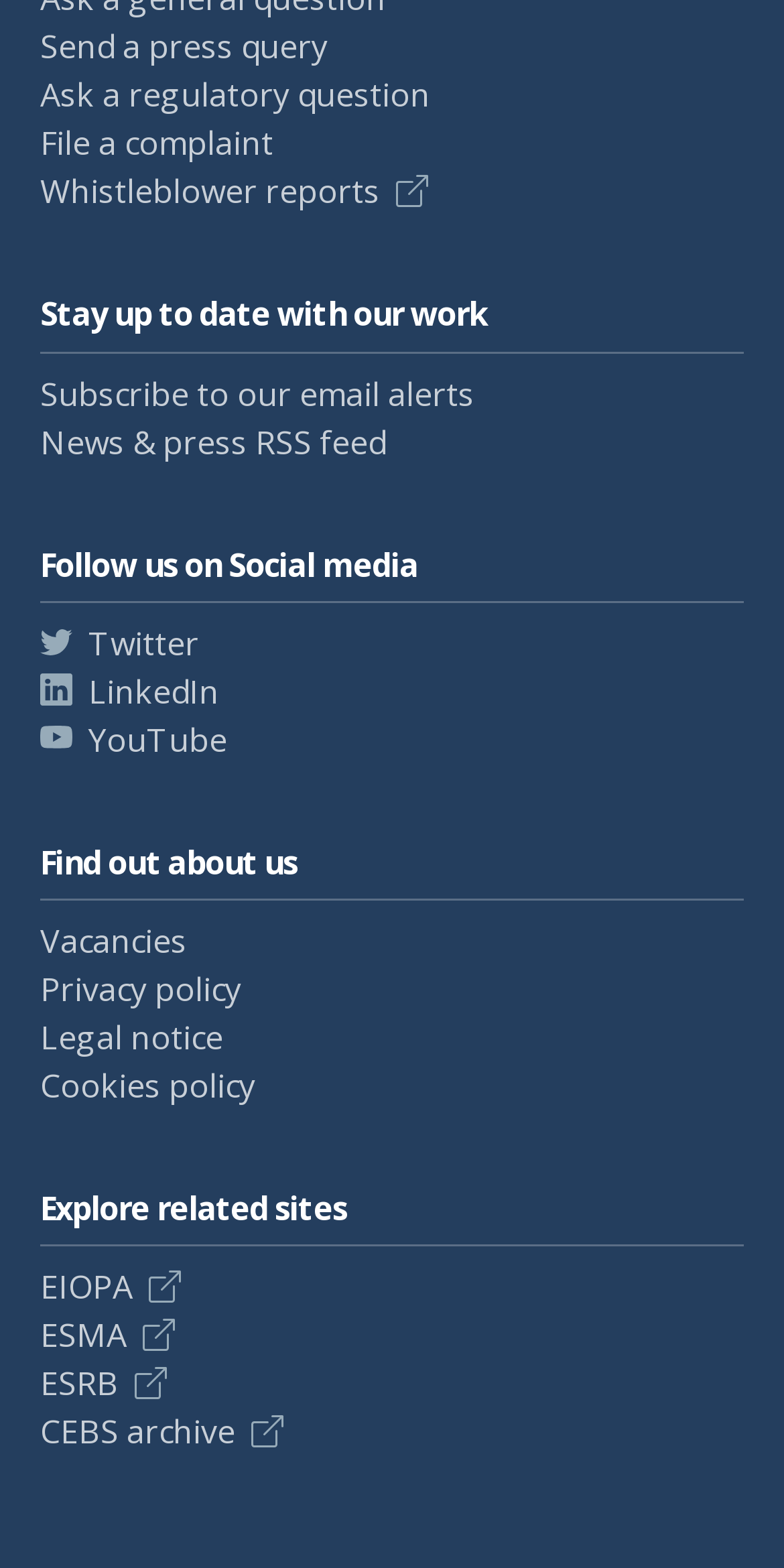Respond to the question below with a single word or phrase:
What is the first link on the webpage?

Send a press query